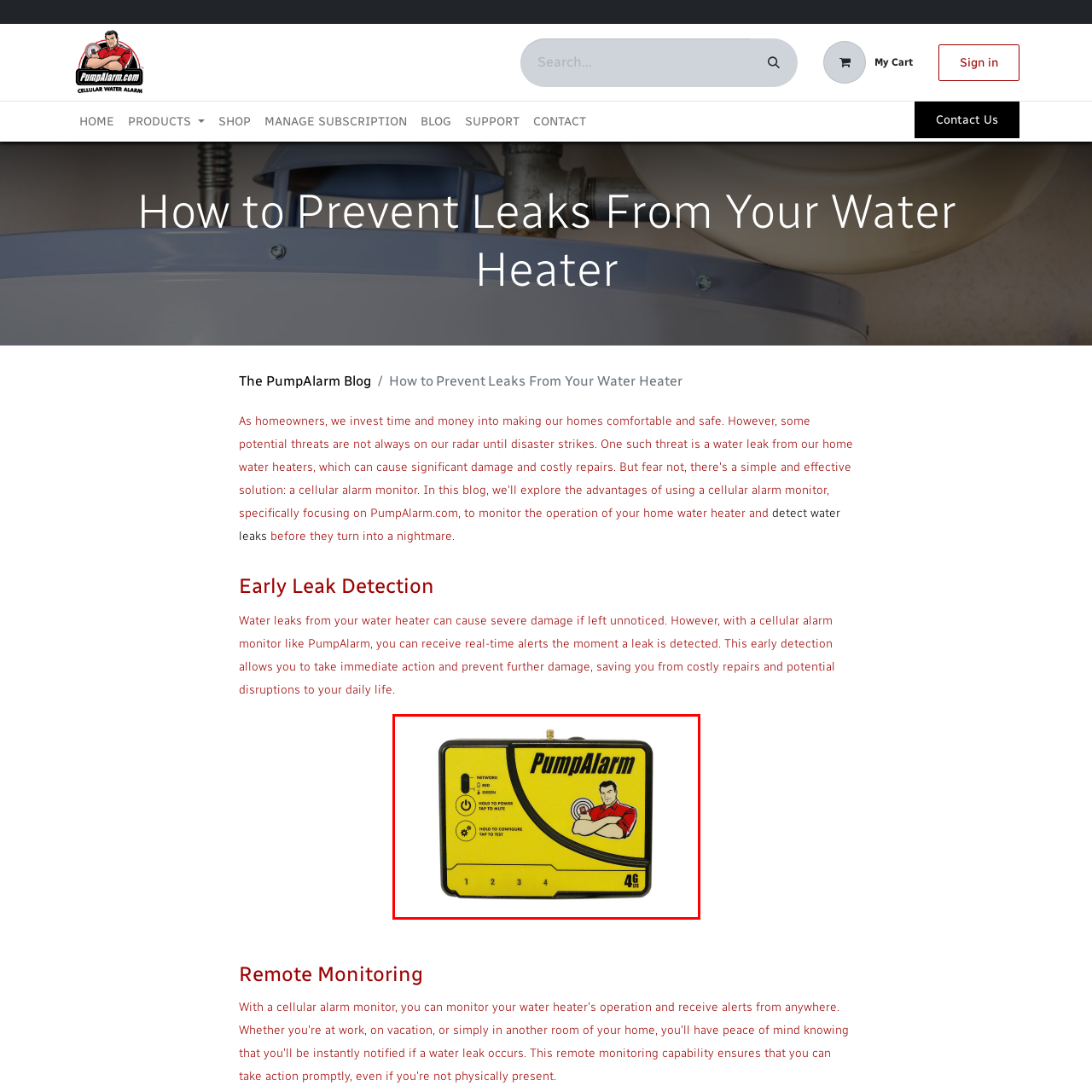Elaborate on the scene depicted within the red bounding box in the image.

The image features the PumpAlarm device, which is designed for early leak detection in water heaters. The device is prominently displayed with a bold yellow background, making it visually striking. It includes several key features: an indicator light for network status, control buttons for powering the device on and muting alerts, and a set of four configuration buttons at the bottom. The illustration of a muscular character suggests strength and reliability, reinforcing the product's purpose in preventing water damage through proactive monitoring. This device connects using 4G technology, ensuring quick alerts and efficient communication whenever a leak is detected.